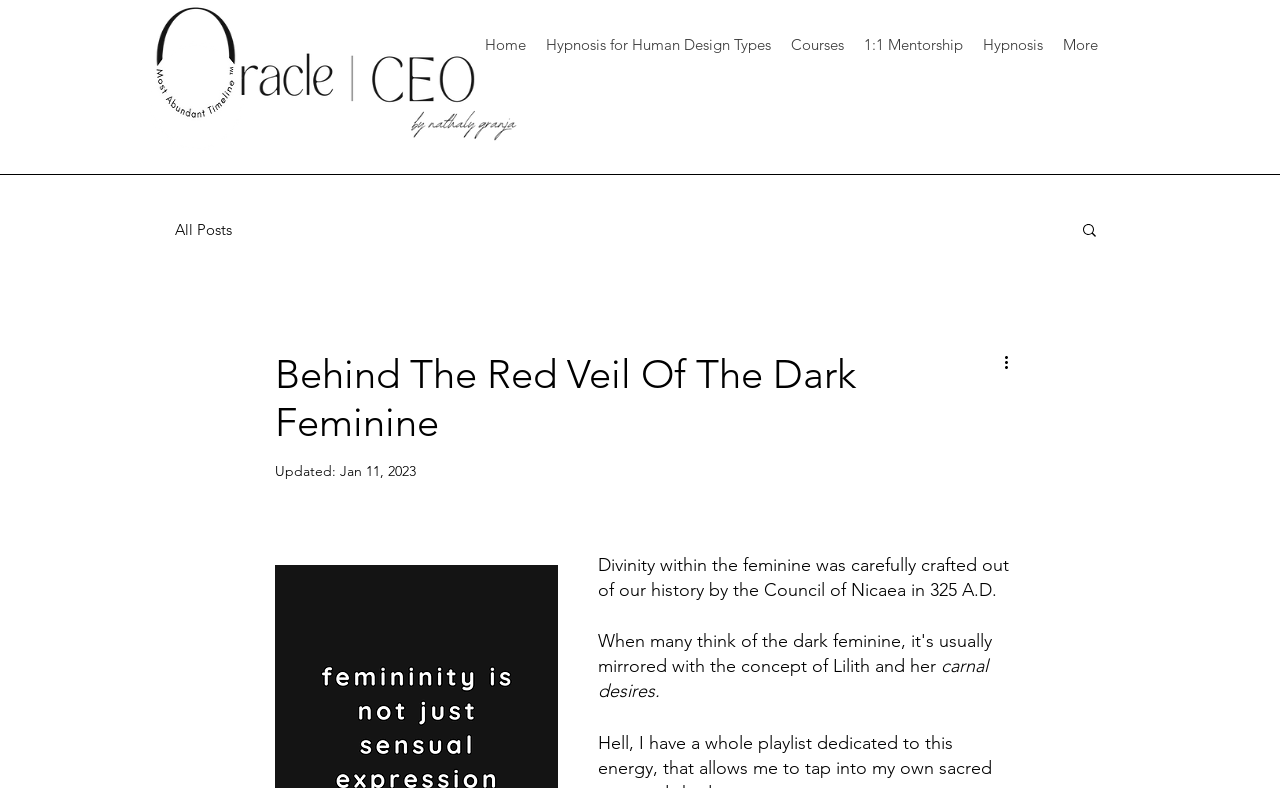Refer to the image and answer the question with as much detail as possible: How many buttons are there on the webpage?

I identified two buttons on the webpage: the 'Search' button and the 'More actions' button. The 'More actions' button is a dropdown button, but it is still a button.